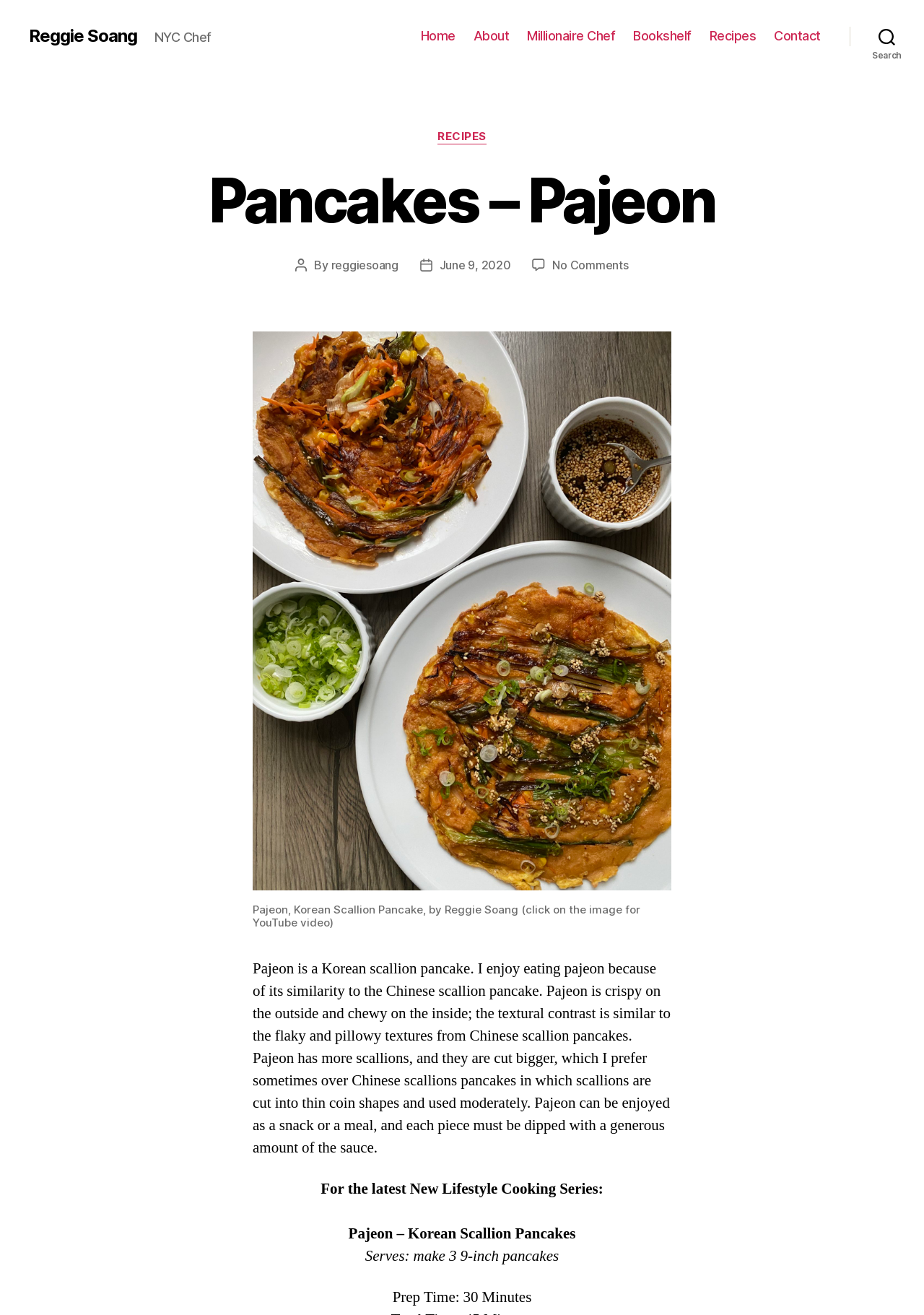Please specify the coordinates of the bounding box for the element that should be clicked to carry out this instruction: "Read more about the 'Millionaire Chef'". The coordinates must be four float numbers between 0 and 1, formatted as [left, top, right, bottom].

[0.571, 0.022, 0.666, 0.033]